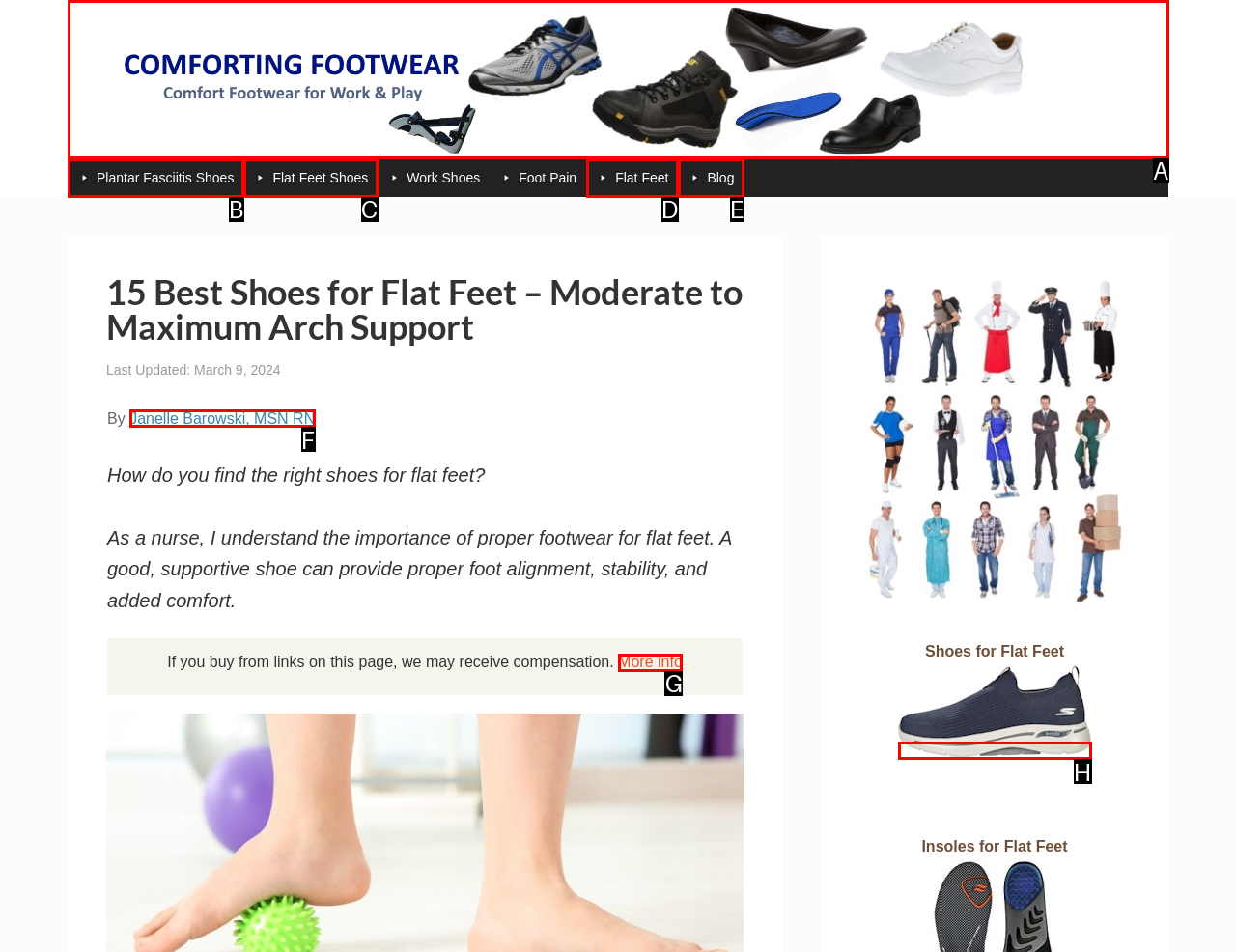Which option should you click on to fulfill this task: Explore flat feet shoes? Answer with the letter of the correct choice.

H